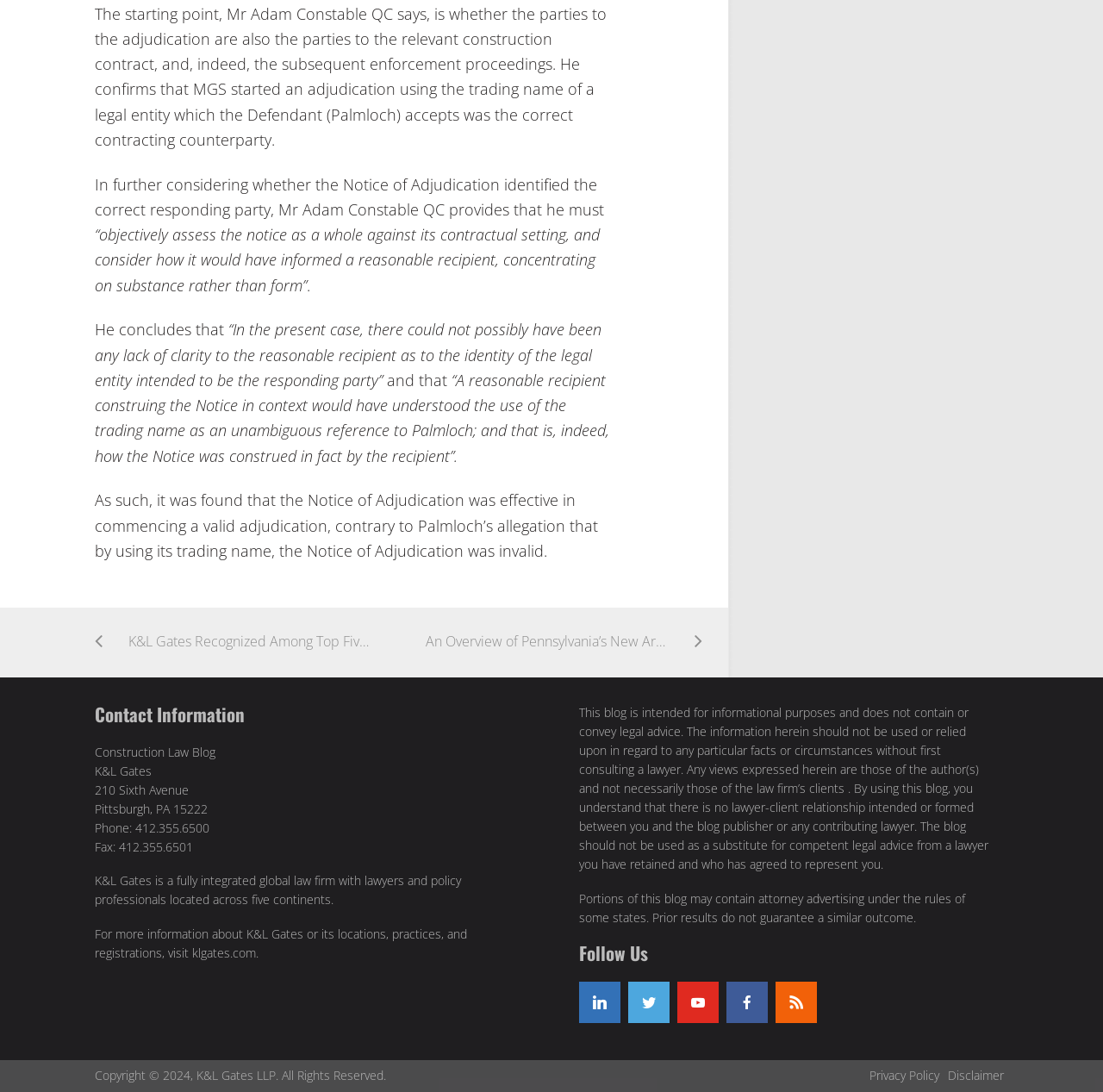Pinpoint the bounding box coordinates of the area that must be clicked to complete this instruction: "Visit the K&L Gates website".

[0.174, 0.865, 0.232, 0.88]